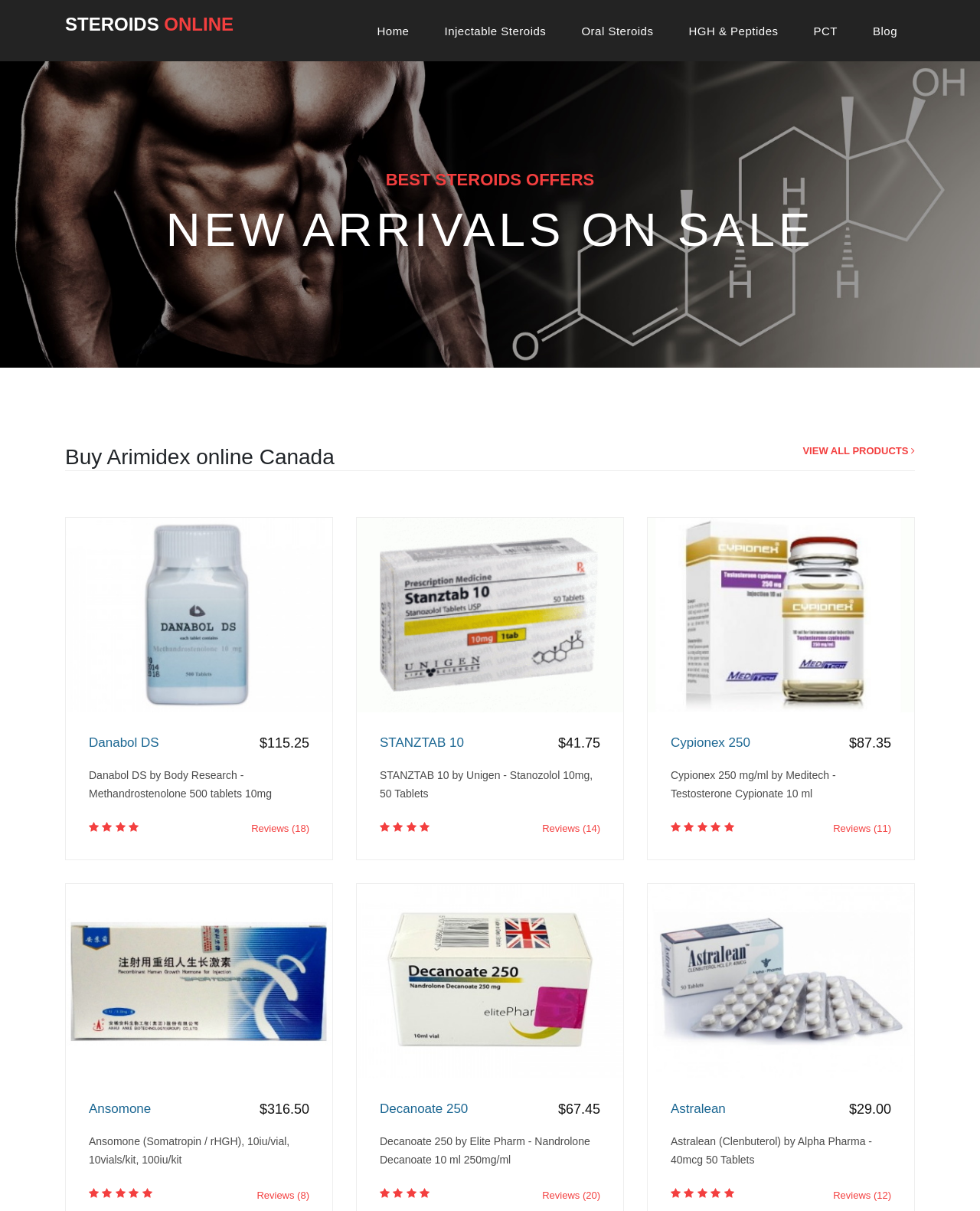Please identify the bounding box coordinates of the clickable element to fulfill the following instruction: "View all products". The coordinates should be four float numbers between 0 and 1, i.e., [left, top, right, bottom].

[0.819, 0.366, 0.934, 0.378]